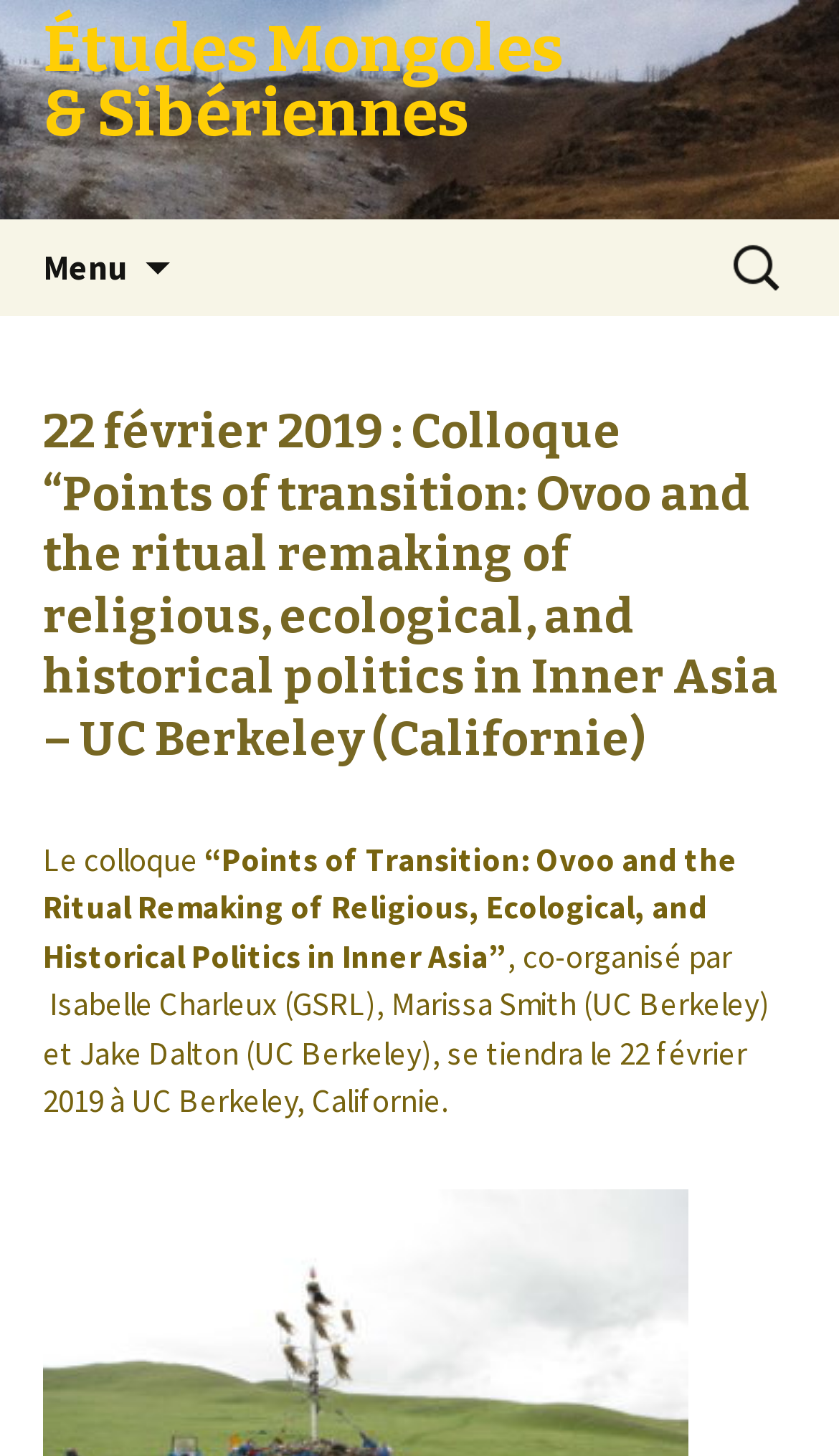Provide the bounding box coordinates for the specified HTML element described in this description: "Études Mongoles & Sibériennes". The coordinates should be four float numbers ranging from 0 to 1, in the format [left, top, right, bottom].

[0.0, 0.0, 1.0, 0.115]